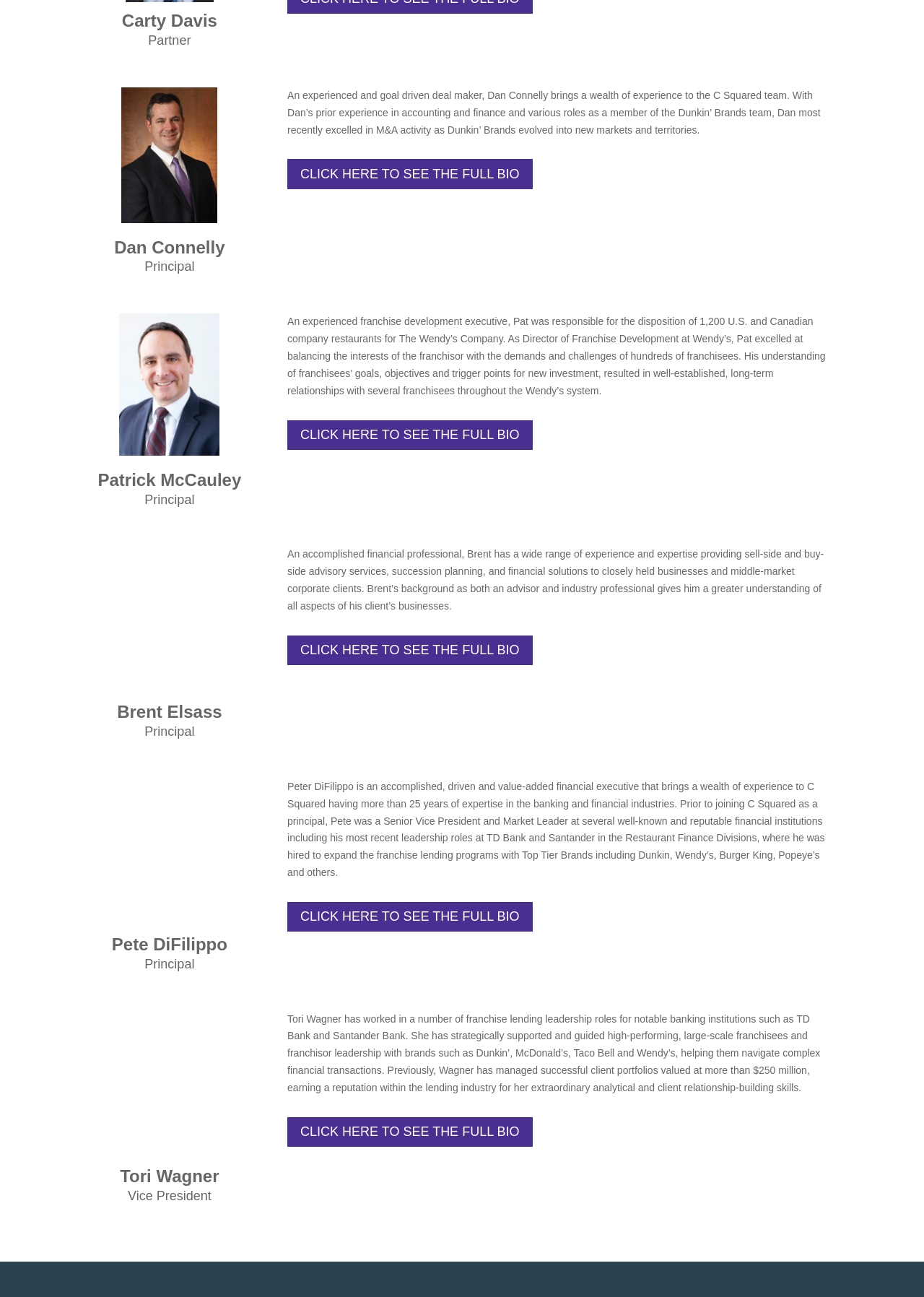Using the details from the image, please elaborate on the following question: What is the industry background of Pete DiFilippo?

I read the bio of Pete DiFilippo and found that he has a background in the banking and financial industries, having worked at institutions such as TD Bank and Santander.